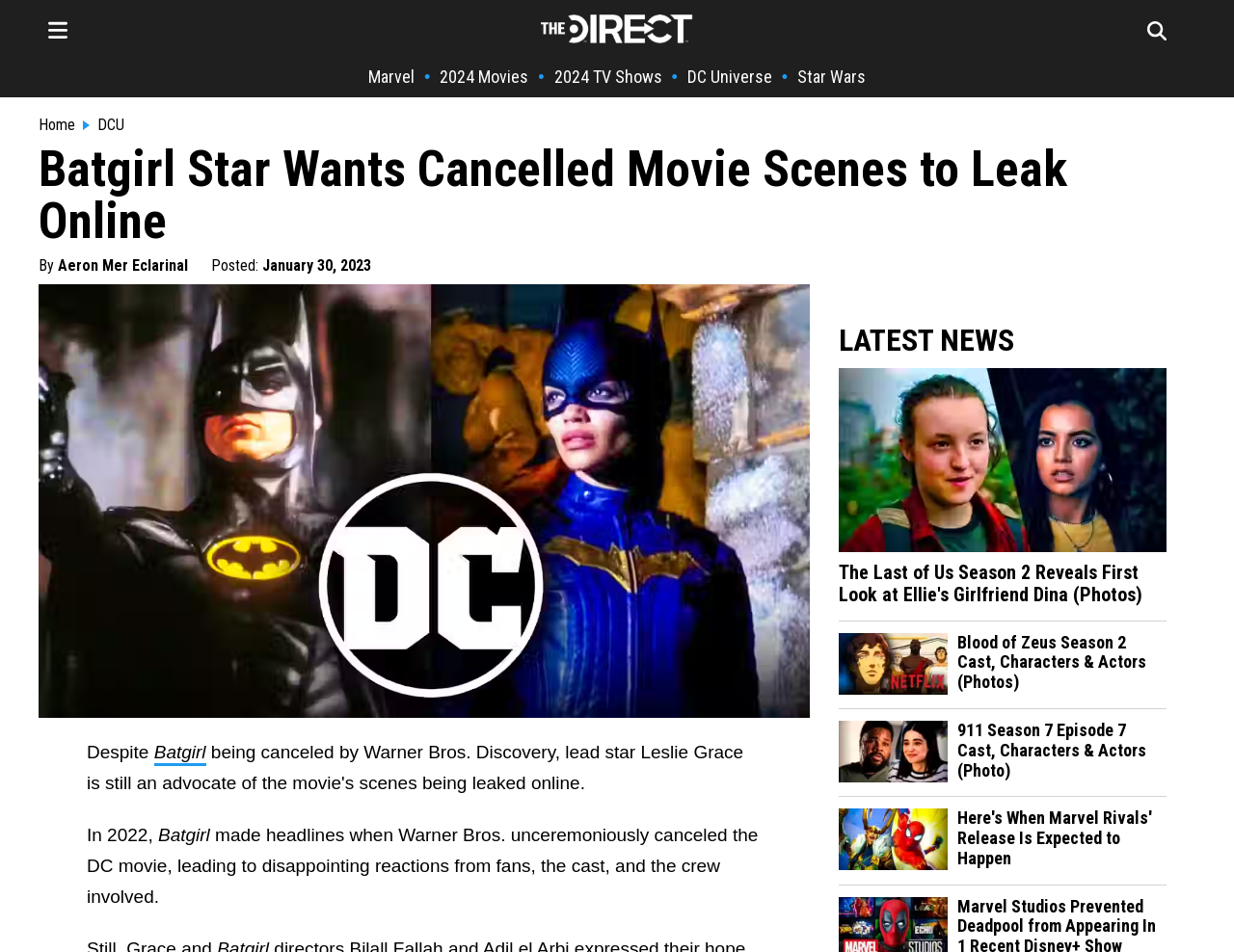Determine the bounding box coordinates of the UI element described by: "2024 Movies".

[0.356, 0.07, 0.428, 0.091]